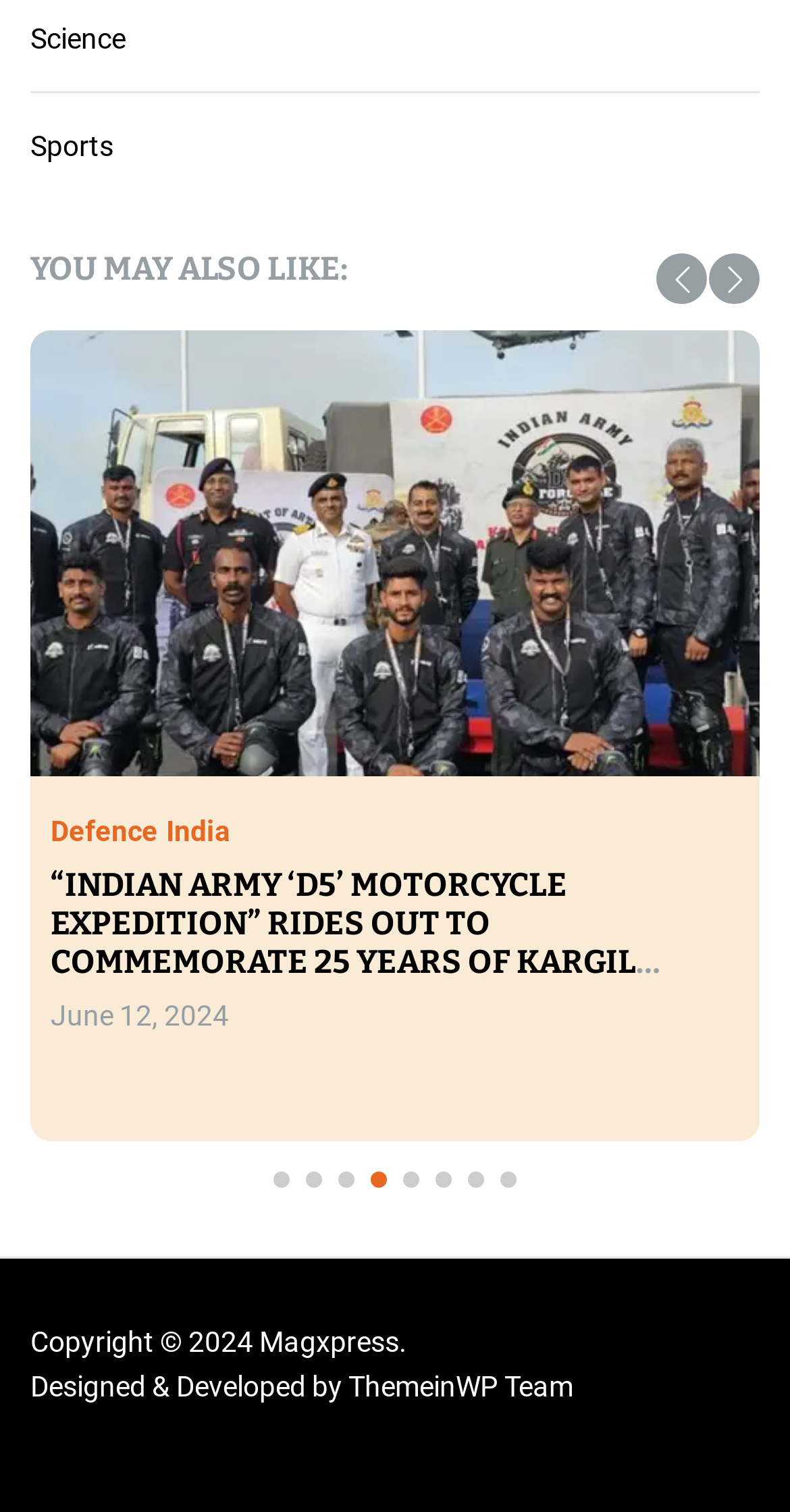Using the description: "International", identify the bounding box of the corresponding UI element in the screenshot.

[0.156, 0.54, 0.369, 0.558]